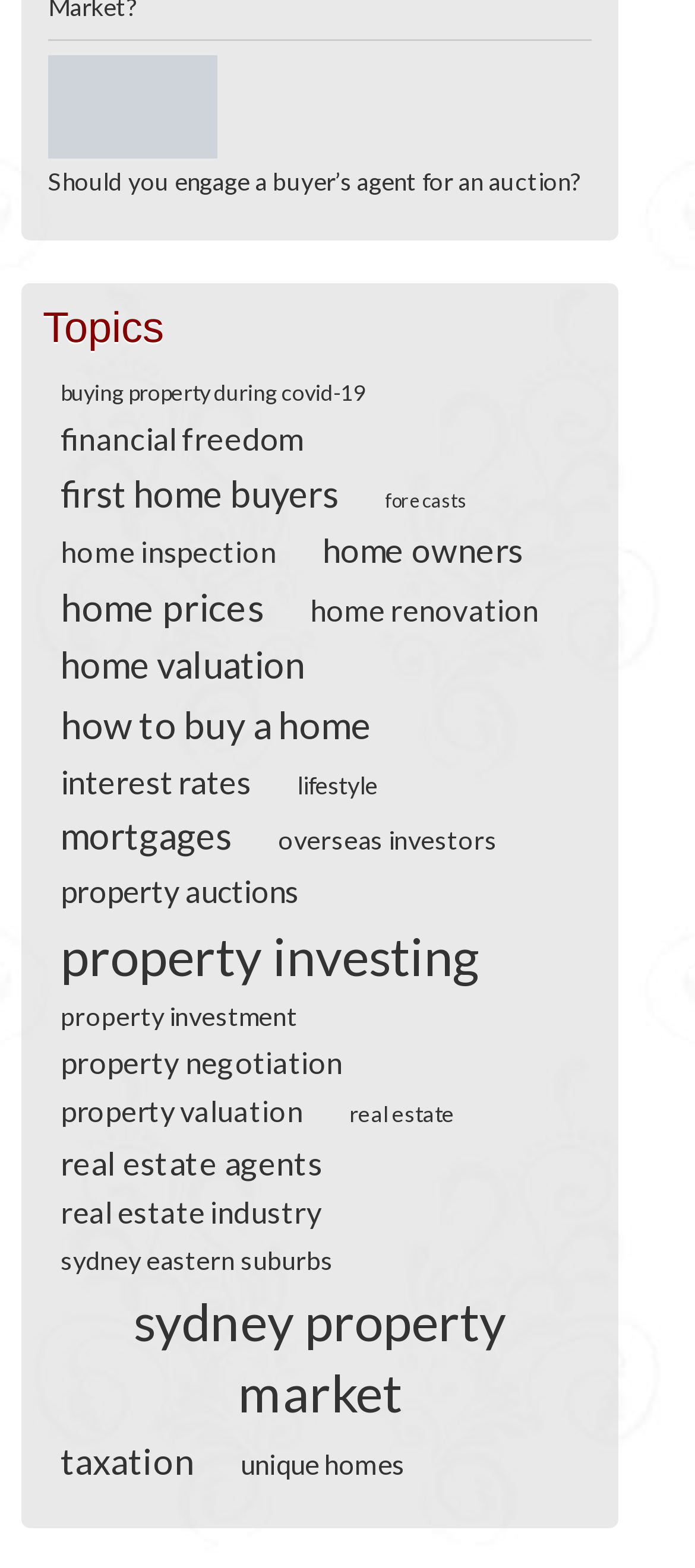Specify the bounding box coordinates of the region I need to click to perform the following instruction: "Discover articles about home prices". The coordinates must be four float numbers in the range of 0 to 1, i.e., [left, top, right, bottom].

[0.062, 0.373, 0.405, 0.402]